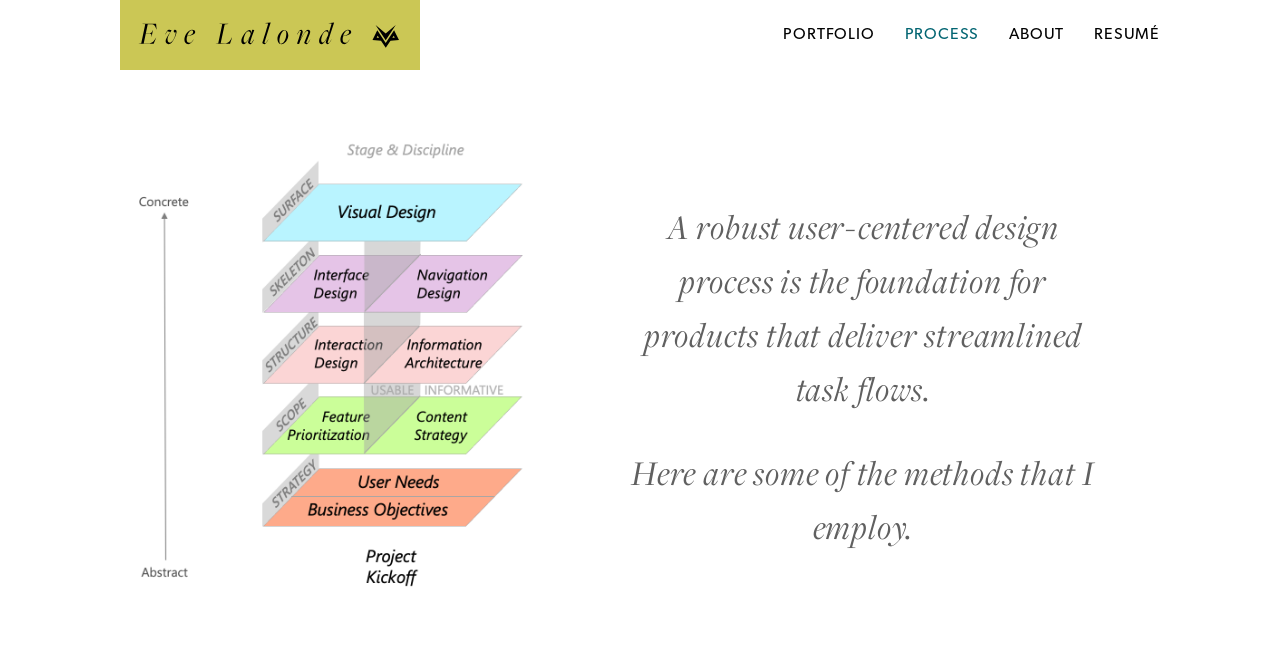Extract the main title from the webpage and generate its text.

A robust user-centered design process is the foundation for products that deliver streamlined task flows.